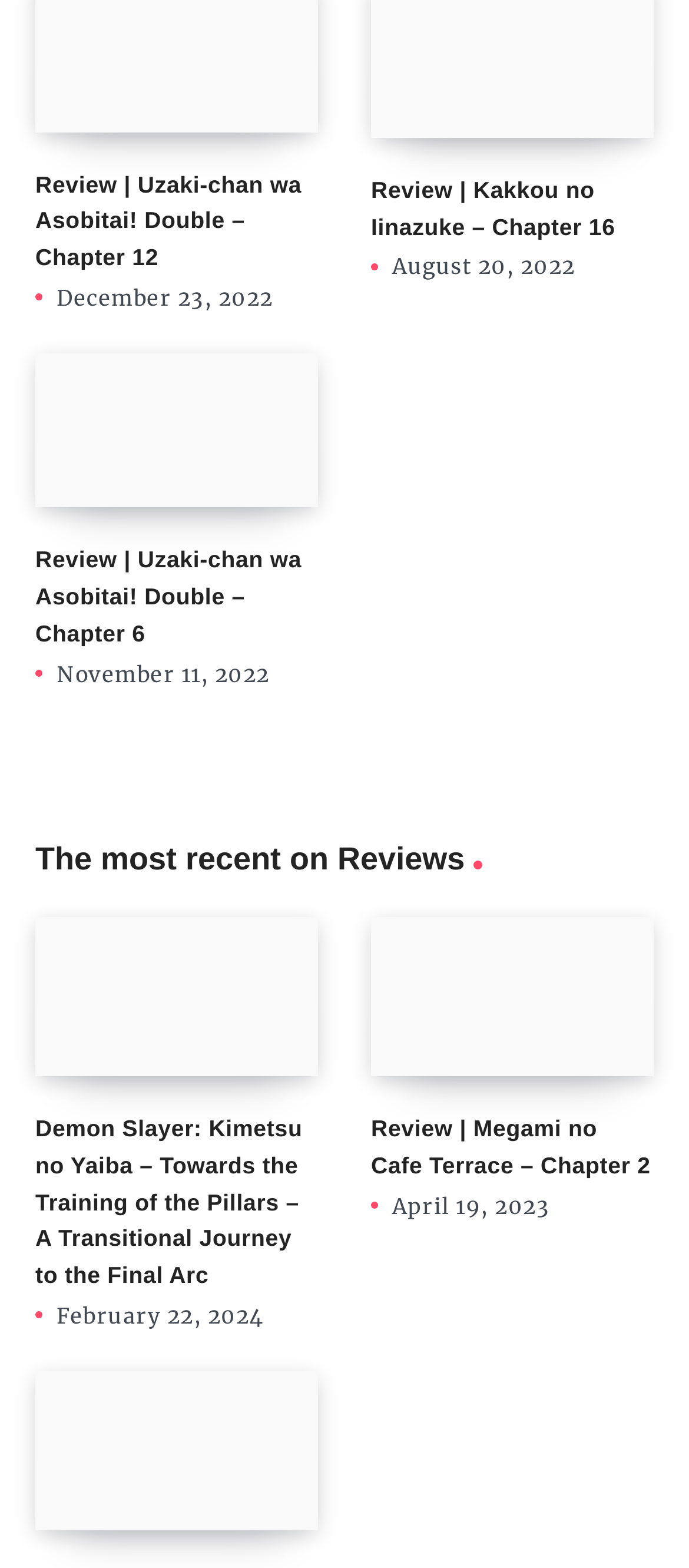What is the title of the first review?
Offer a detailed and exhaustive answer to the question.

I looked at the first heading element on the webpage, which is 'Review | Uzaki-chan wa Asobitai! Double – Chapter 12', and determined that this is the title of the first review.